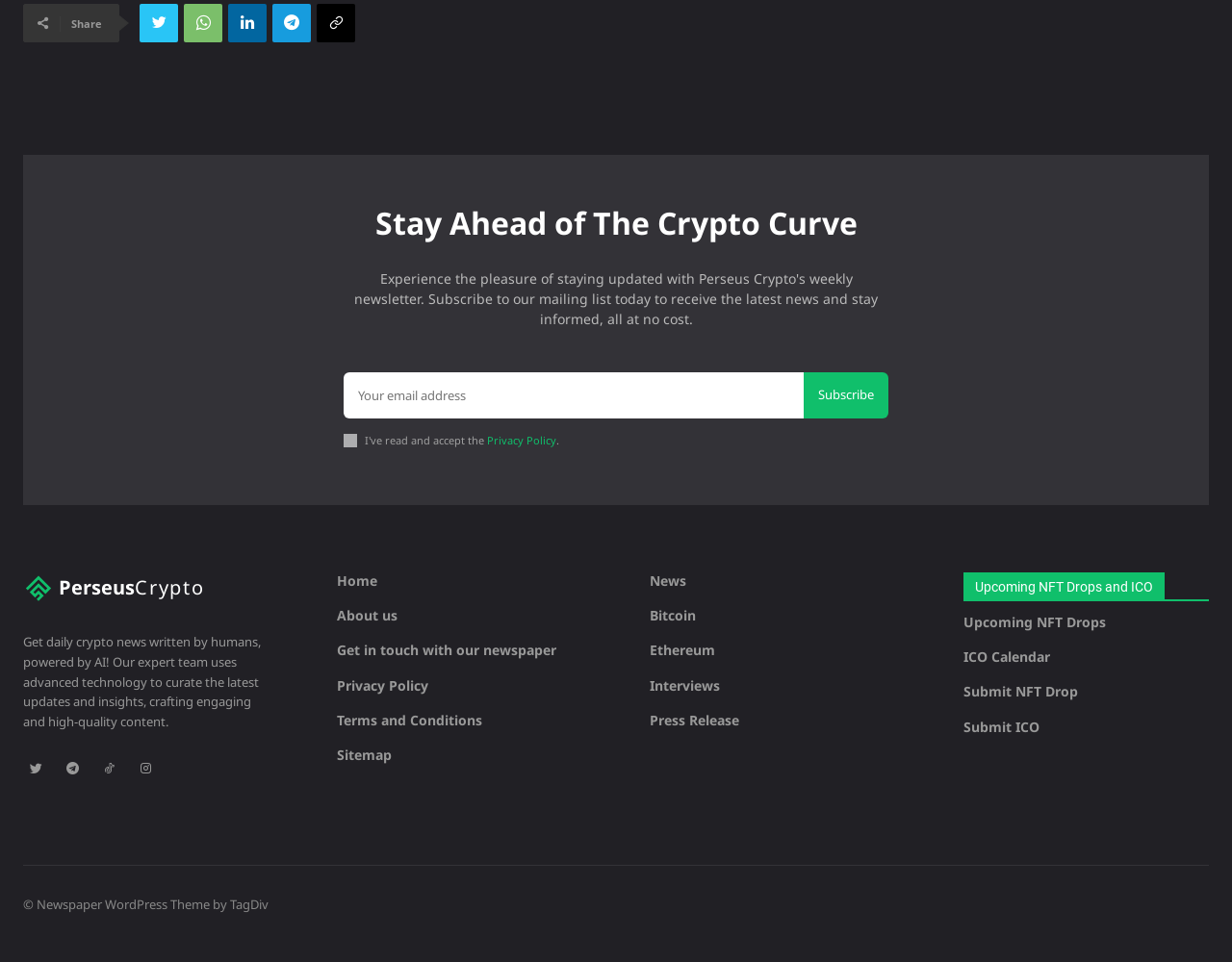Determine the bounding box coordinates of the clickable element necessary to fulfill the instruction: "Get in touch with the newspaper". Provide the coordinates as four float numbers within the 0 to 1 range, i.e., [left, top, right, bottom].

[0.273, 0.667, 0.473, 0.686]